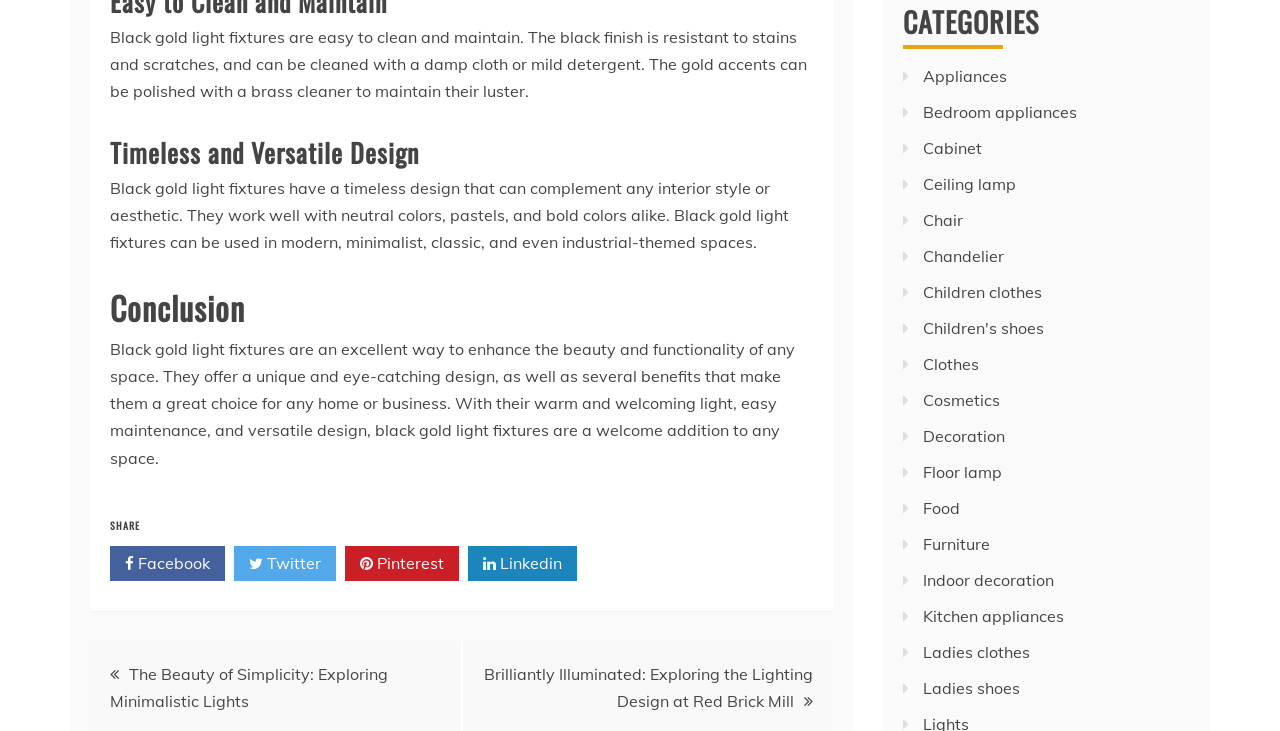Bounding box coordinates are specified in the format (top-left x, top-left y, bottom-right x, bottom-right y). All values are floating point numbers bounded between 0 and 1. Please provide the bounding box coordinate of the region this sentence describes: Food

[0.721, 0.681, 0.75, 0.709]